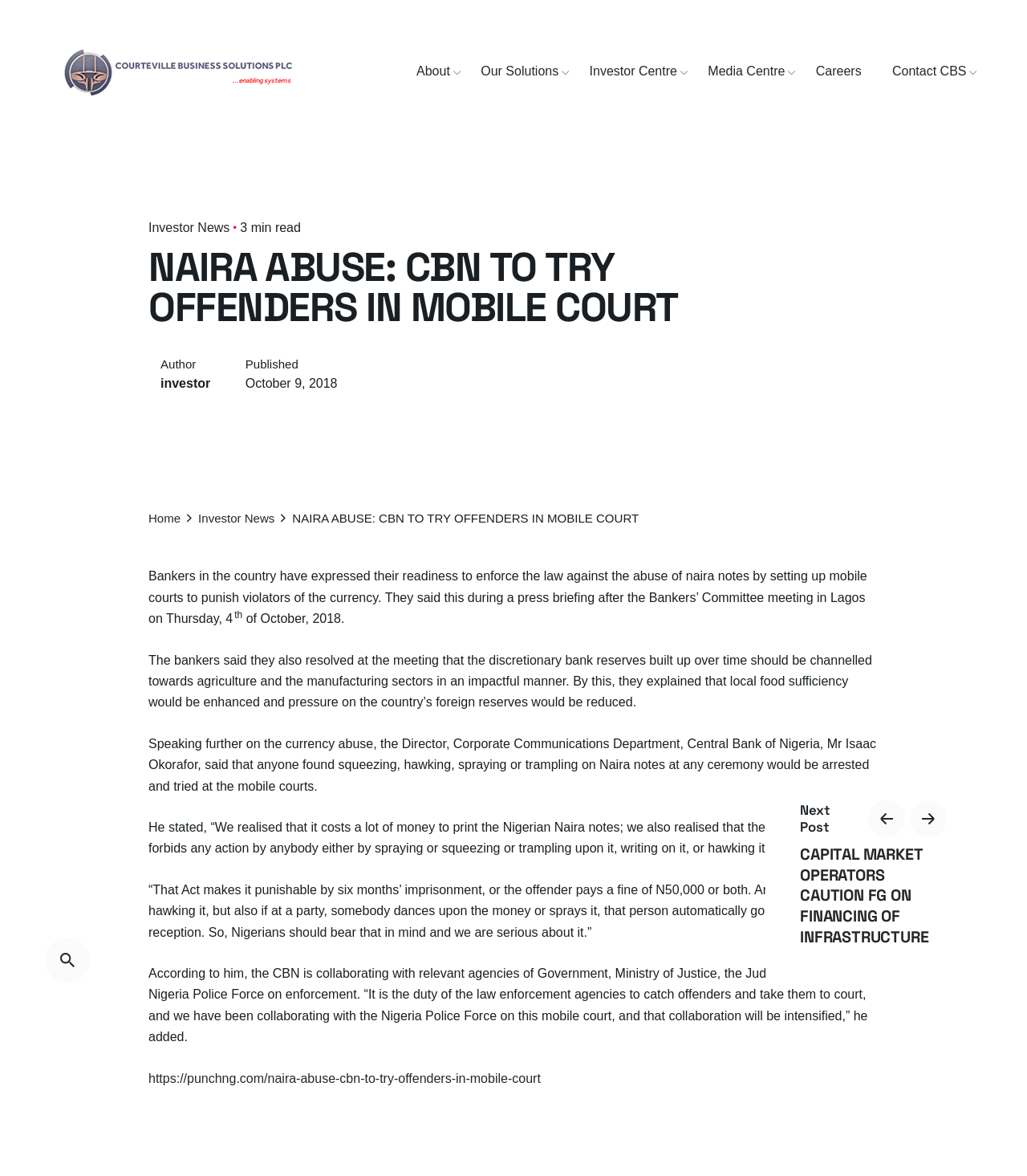Locate the bounding box coordinates of the element that should be clicked to fulfill the instruction: "Visit the Investor News page".

[0.193, 0.435, 0.267, 0.446]